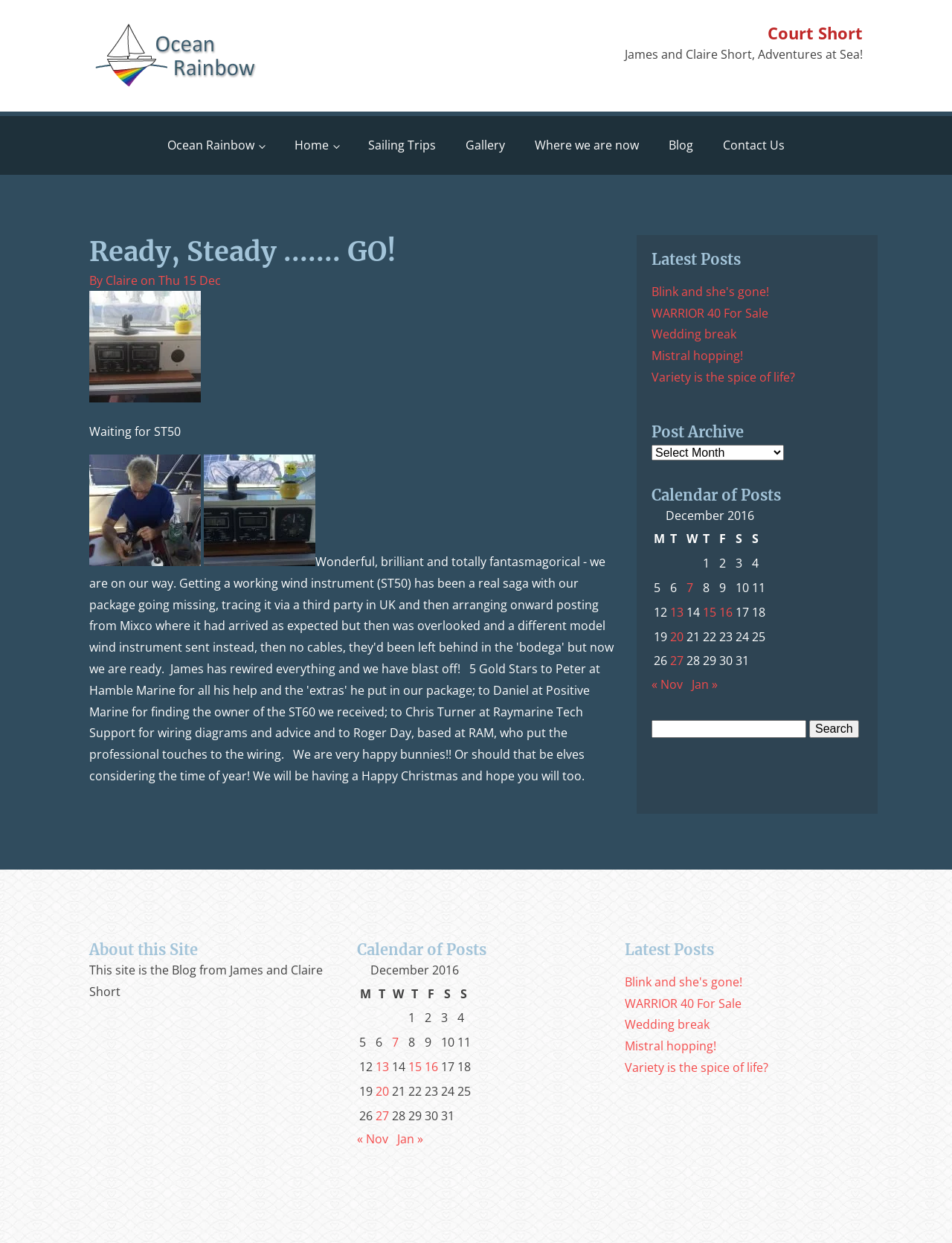Explain the webpage's design and content in an elaborate manner.

This webpage appears to be a personal blog or journal, with a focus on sailing and adventure. The page is titled "Ready, Steady....... GO! - Court Short" and features a prominent image at the top, taking up about 90% of the width and 69% of the height of the page.

Below the image, there is a heading that reads "Court Short" and a subheading that says "James and Claire Short, Adventures at Sea!". To the left of this heading, there are several links, including "Ocean Rainbow", "Home", "Sailing Trips", "Gallery", "Where we are now", "Blog", and "Contact Us".

The main content of the page is divided into several sections. The first section is titled "Ready, Steady....... GO!" and features a brief introduction or update from the authors, Claire and James Short. Below this, there are several links to recent blog posts, including "Waiting for ST50", "img_2147", and "img_2150", each accompanied by a small image.

To the right of this section, there is a sidebar with several headings, including "Latest Posts", "Post Archive", and "Calendar of Posts". The "Latest Posts" section lists several recent blog post titles, including "Blink and she's gone!", "WARRIOR 40 For Sale", and "Mistral hopping!". The "Post Archive" section features a dropdown menu, and the "Calendar of Posts" section displays a table with dates and corresponding blog post titles.

Overall, the page has a clean and organized layout, with a focus on showcasing the authors' sailing adventures and blog posts.